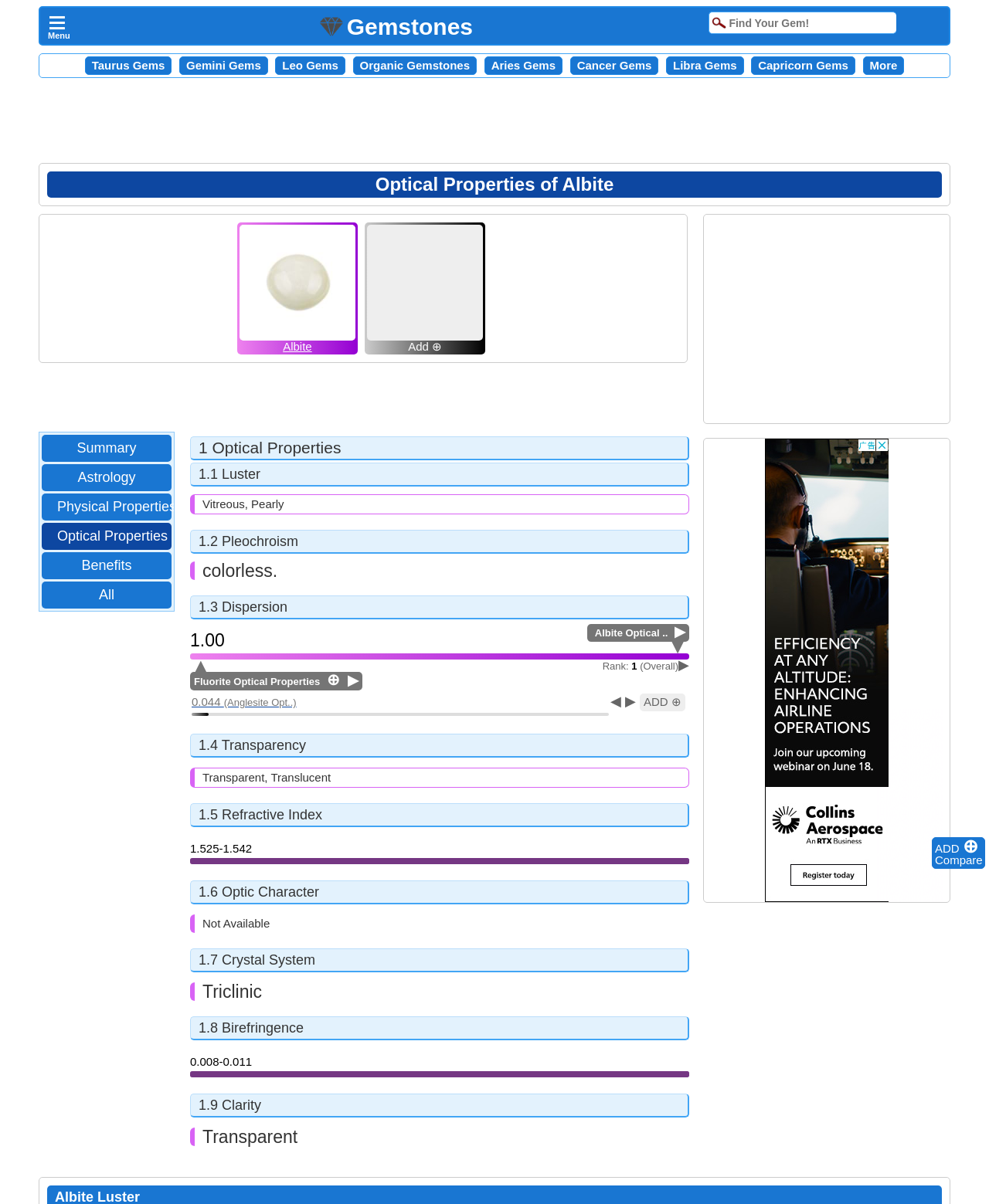Please find the bounding box coordinates in the format (top-left x, top-left y, bottom-right x, bottom-right y) for the given element description. Ensure the coordinates are floating point numbers between 0 and 1. Description: aria-label="Advertisement" name="aswift_2" title="Advertisement"

[0.72, 0.185, 0.954, 0.345]